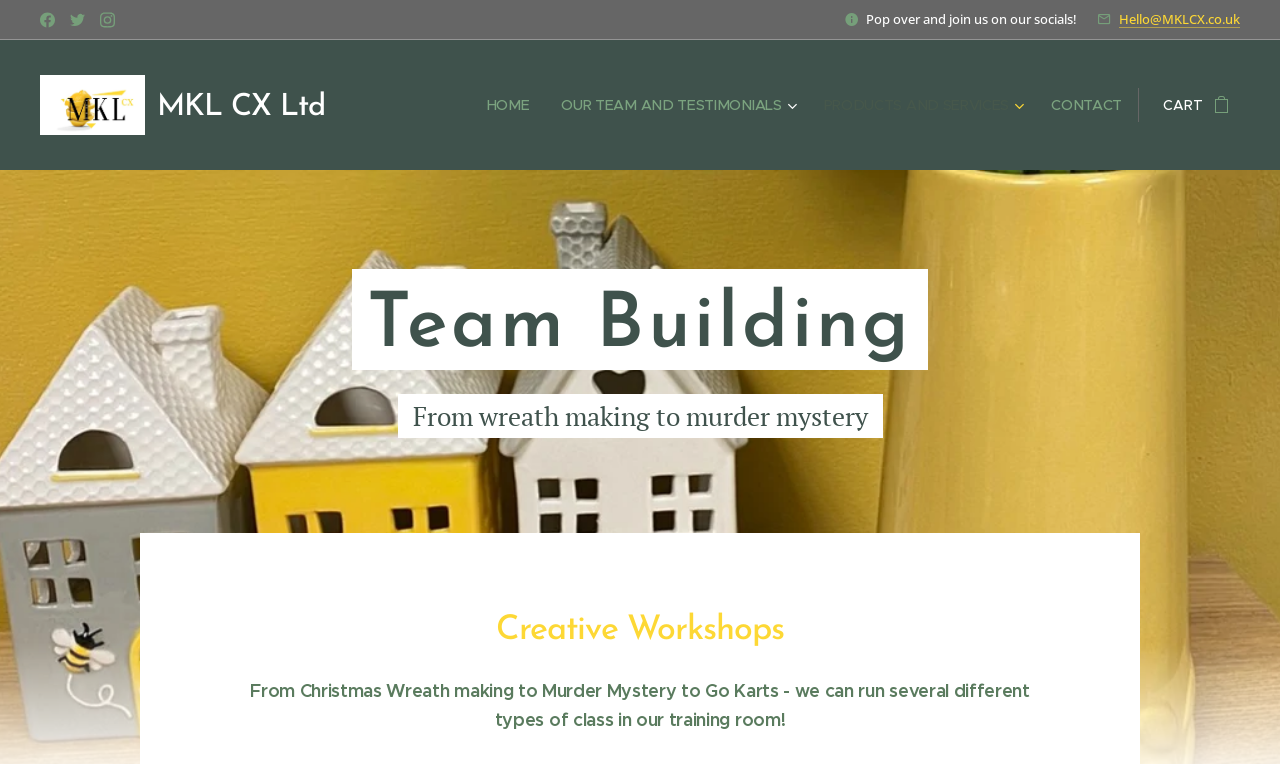Please identify the bounding box coordinates for the region that you need to click to follow this instruction: "Get in touch with us".

[0.808, 0.105, 0.889, 0.17]